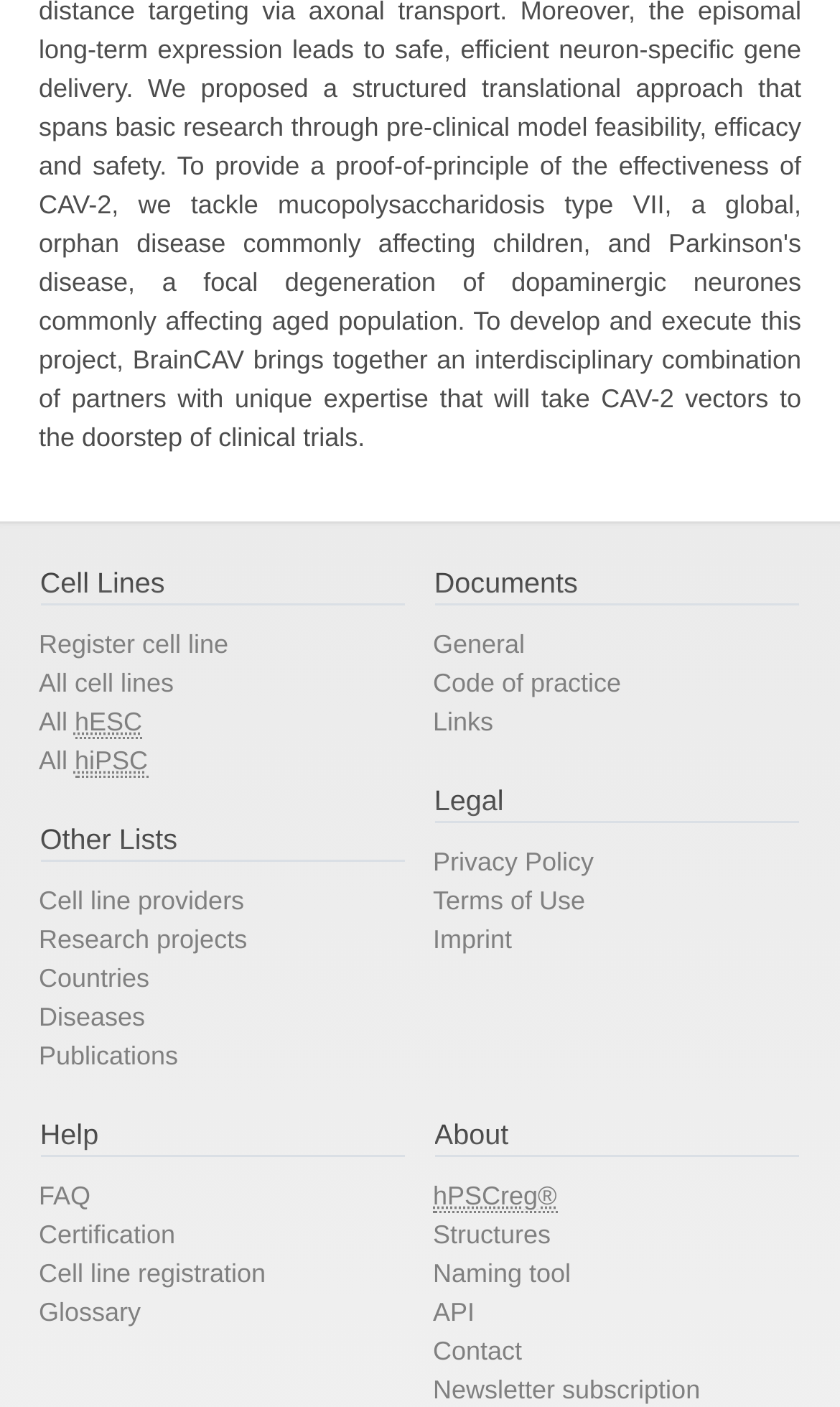What is the abbreviation 'hPSCreg' stand for?
Answer the question in a detailed and comprehensive manner.

The abbreviation 'hPSCreg' is explained as 'Human Pluripotent Stem Cell Registry' when hovering over the link 'hPSCreg' under the 'About' heading.